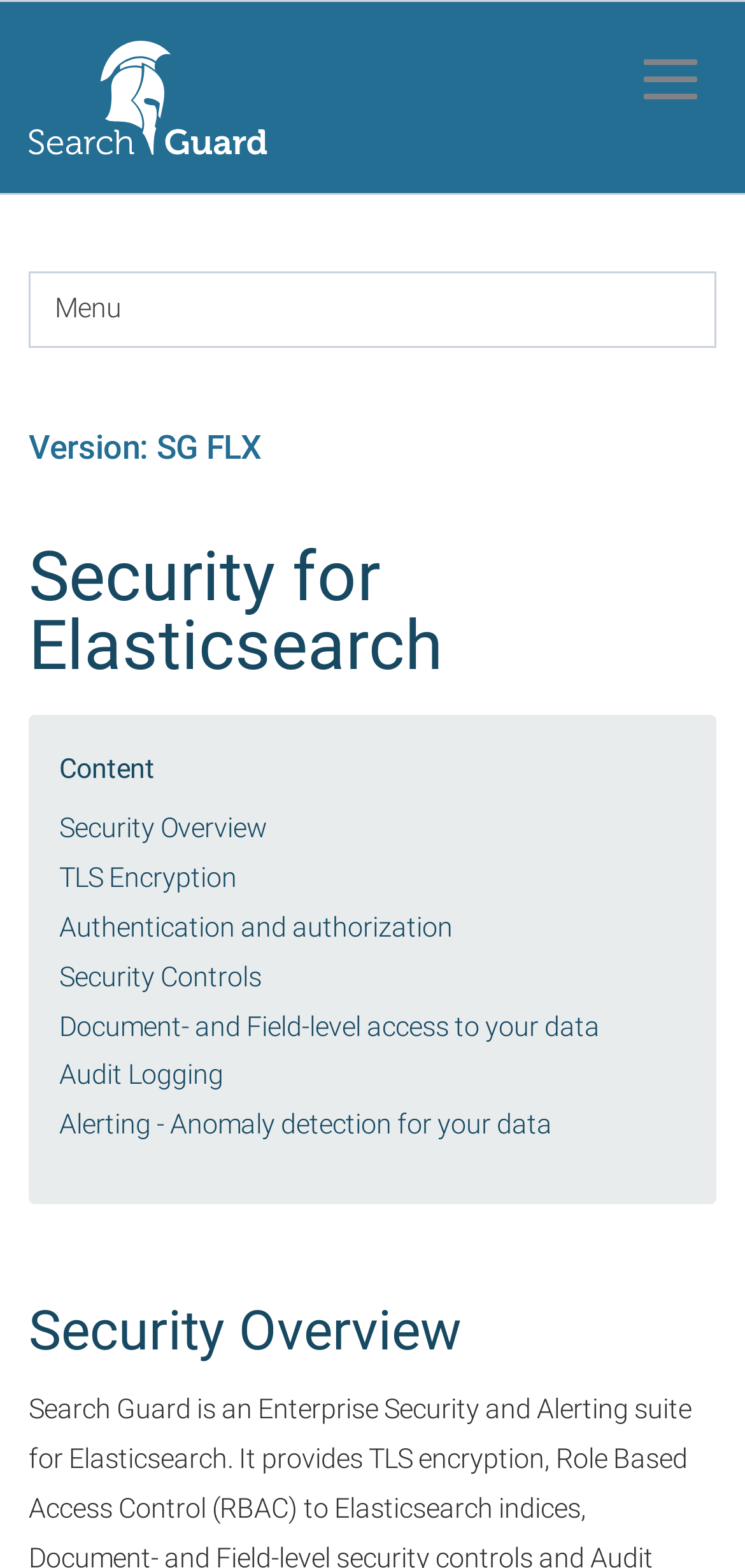Identify the bounding box coordinates for the UI element mentioned here: "Audit Logging". Provide the coordinates as four float values between 0 and 1, i.e., [left, top, right, bottom].

[0.079, 0.676, 0.3, 0.697]